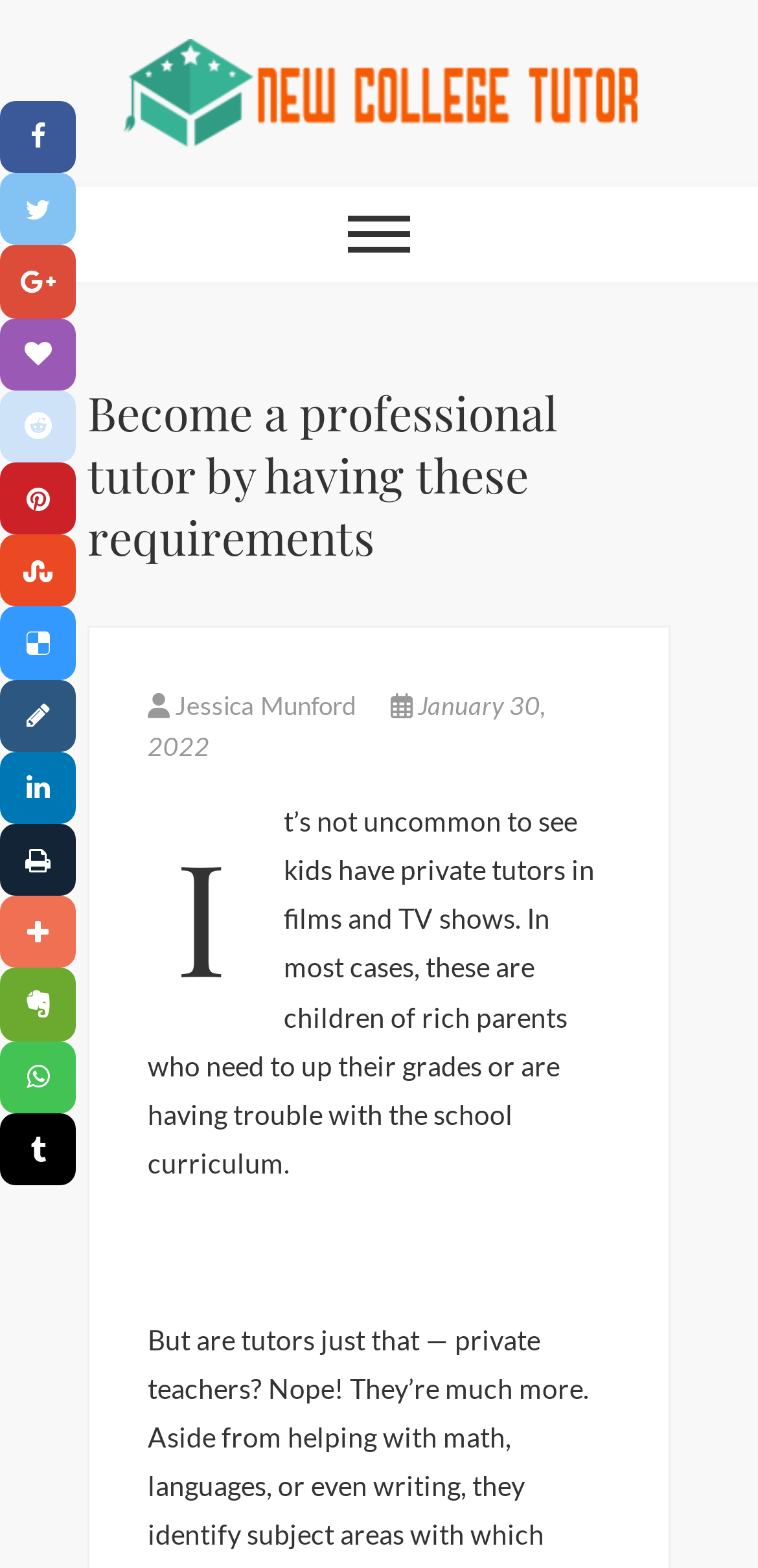Indicate the bounding box coordinates of the clickable region to achieve the following instruction: "Expand the 'Main Menu'."

[0.459, 0.119, 0.541, 0.179]